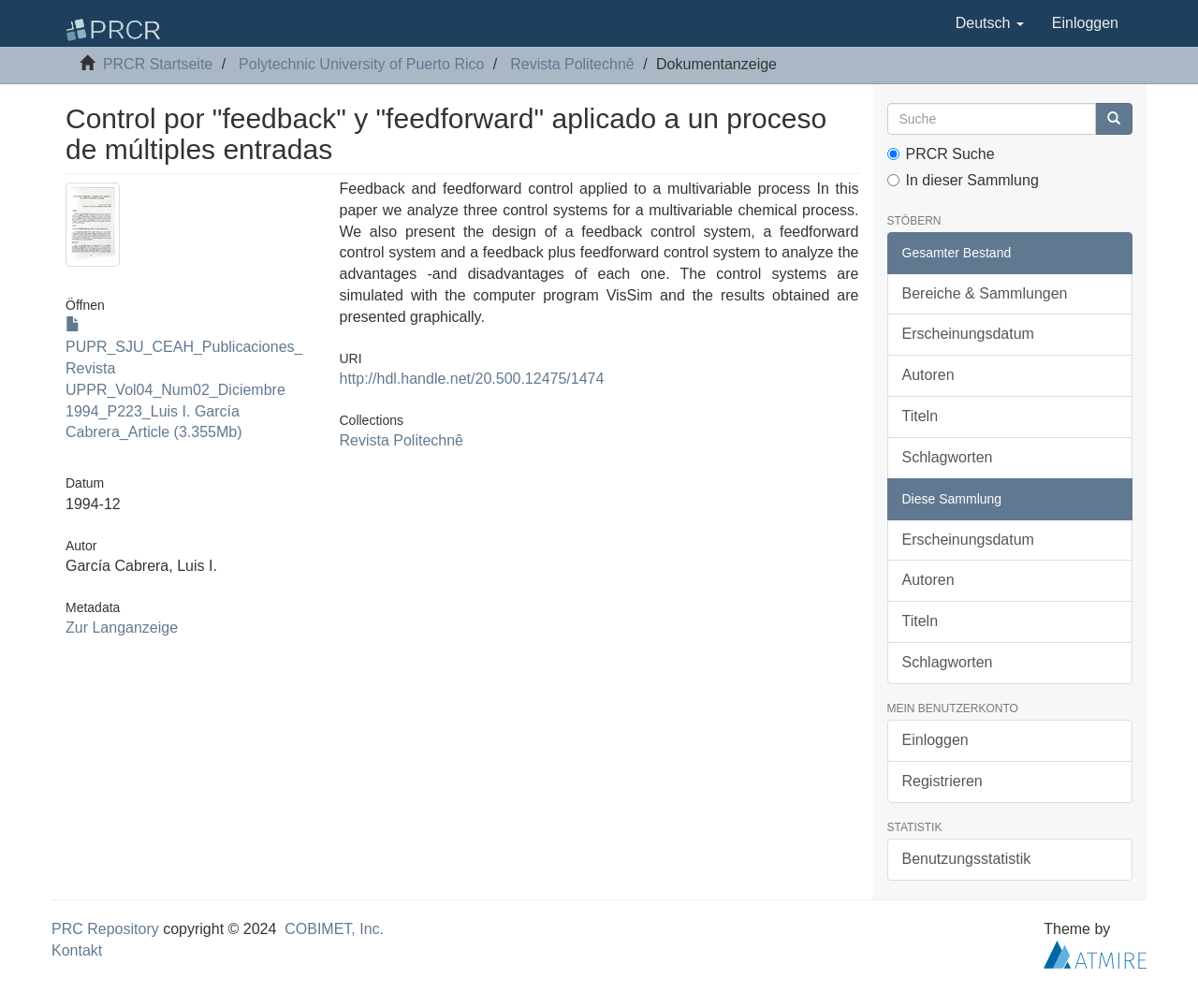Identify the bounding box of the UI component described as: "parent_node: Theme by title="Atmire NV"".

[0.871, 0.938, 0.957, 0.954]